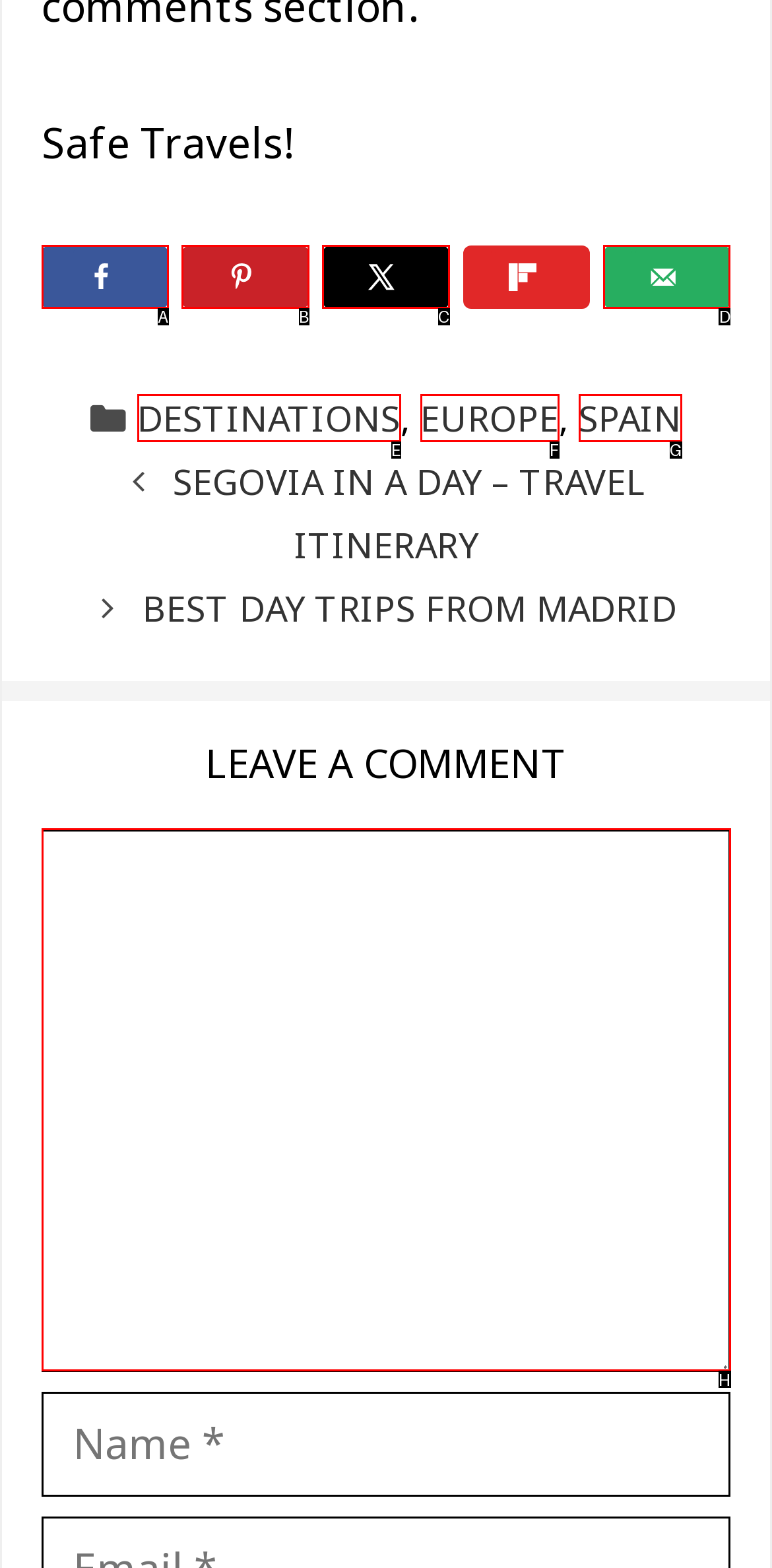Match the description: Spain to the appropriate HTML element. Respond with the letter of your selected option.

G